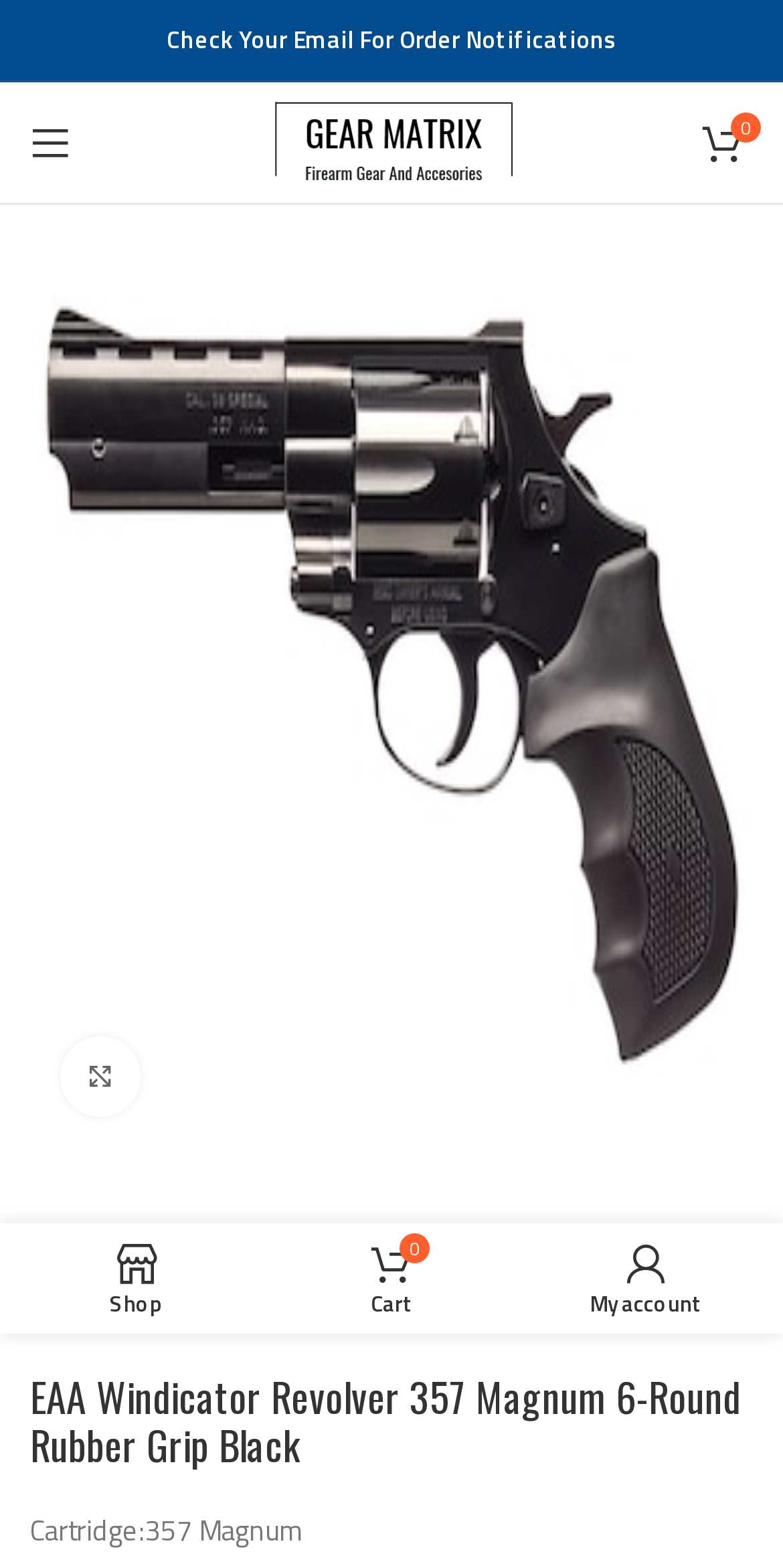What is the function of the 'My cart' section?
Use the image to give a comprehensive and detailed response to the question.

The 'My cart' section is likely used to display the contents of the user's shopping cart, allowing them to view and manage the items they intend to purchase.